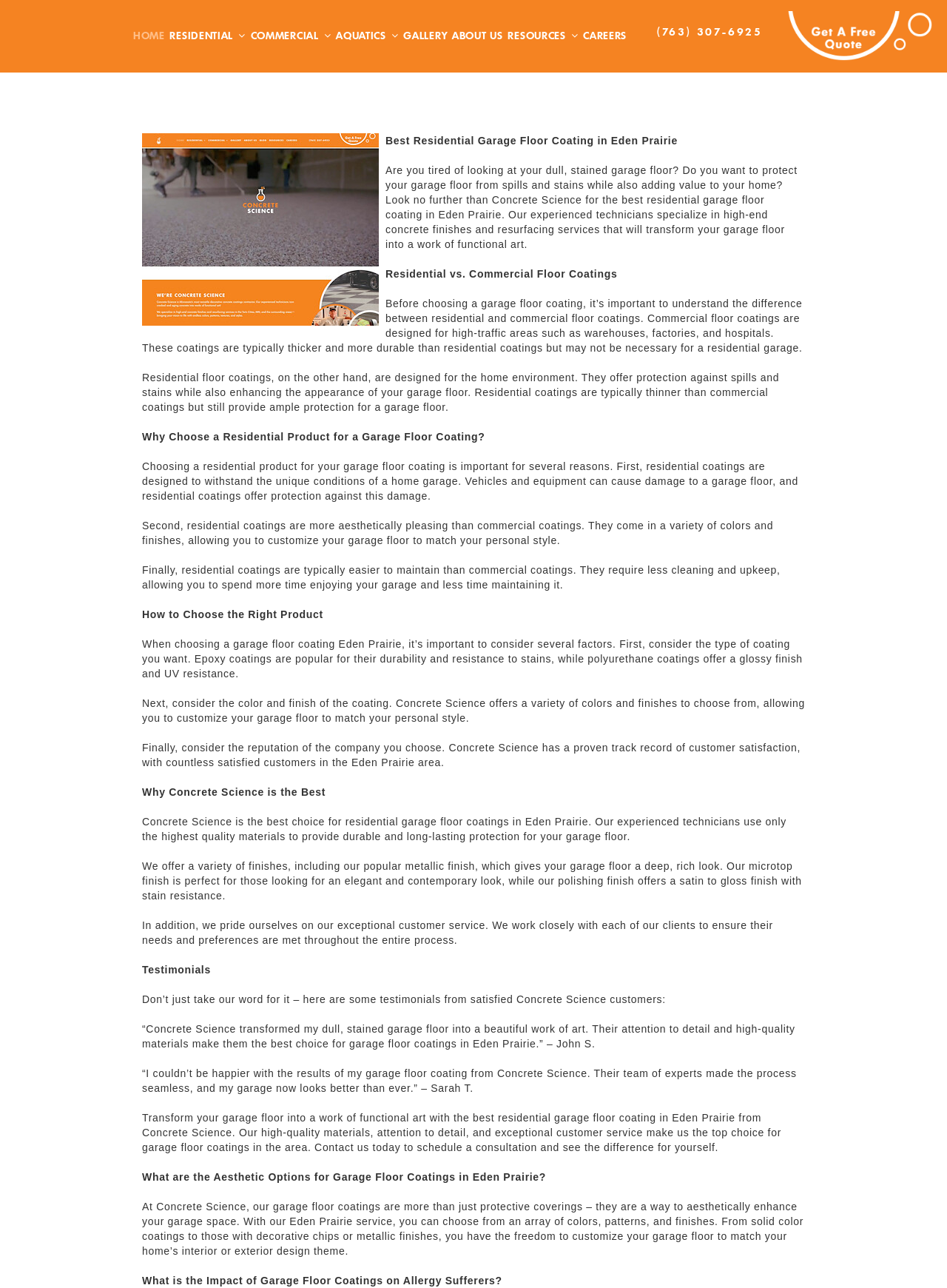Identify the bounding box coordinates for the element you need to click to achieve the following task: "Learn about RESIDENTIAL garage floor coatings". The coordinates must be four float values ranging from 0 to 1, formatted as [left, top, right, bottom].

[0.179, 0.011, 0.259, 0.045]